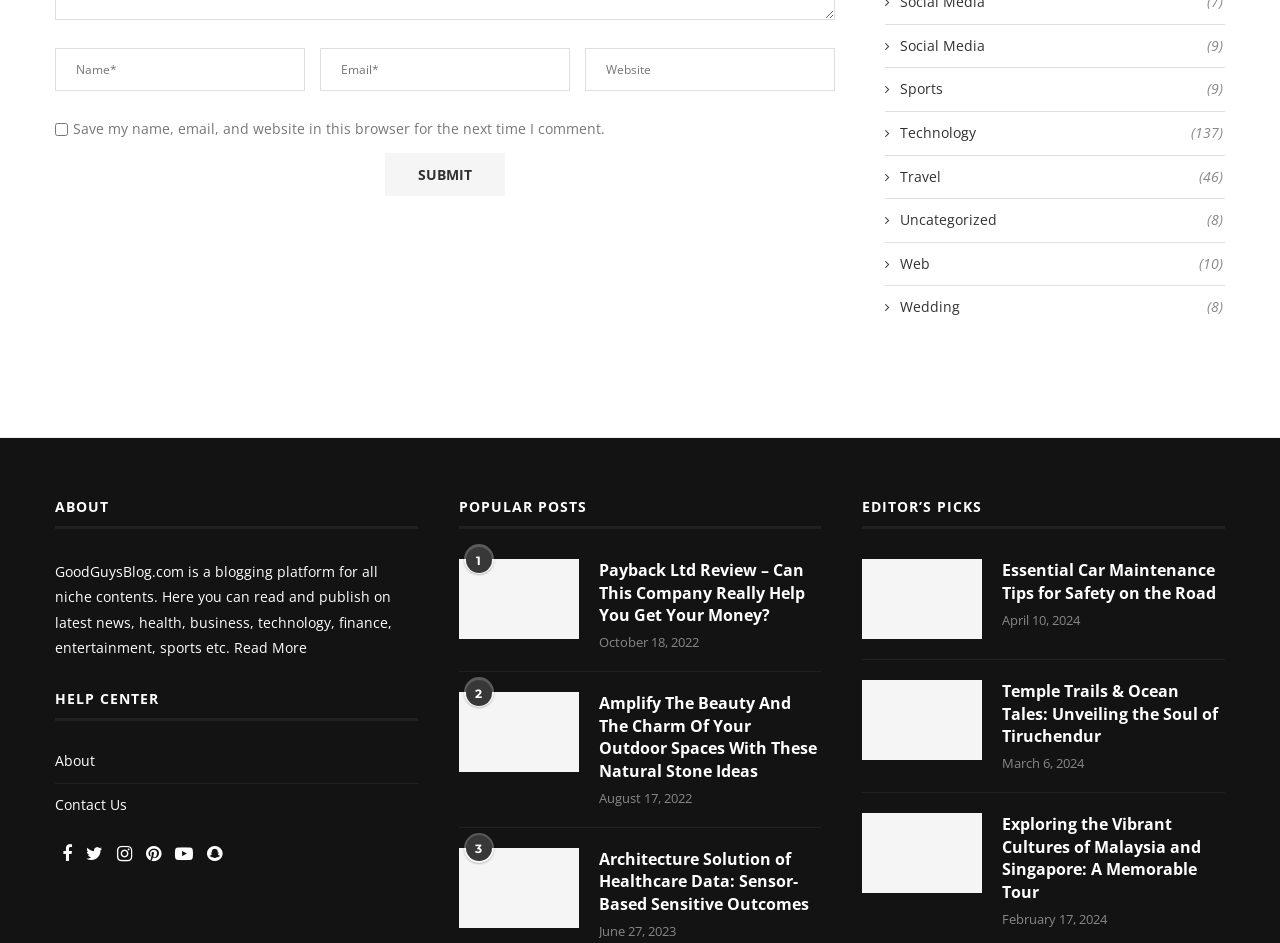What is the purpose of the checkbox? Please answer the question using a single word or phrase based on the image.

Save comment info